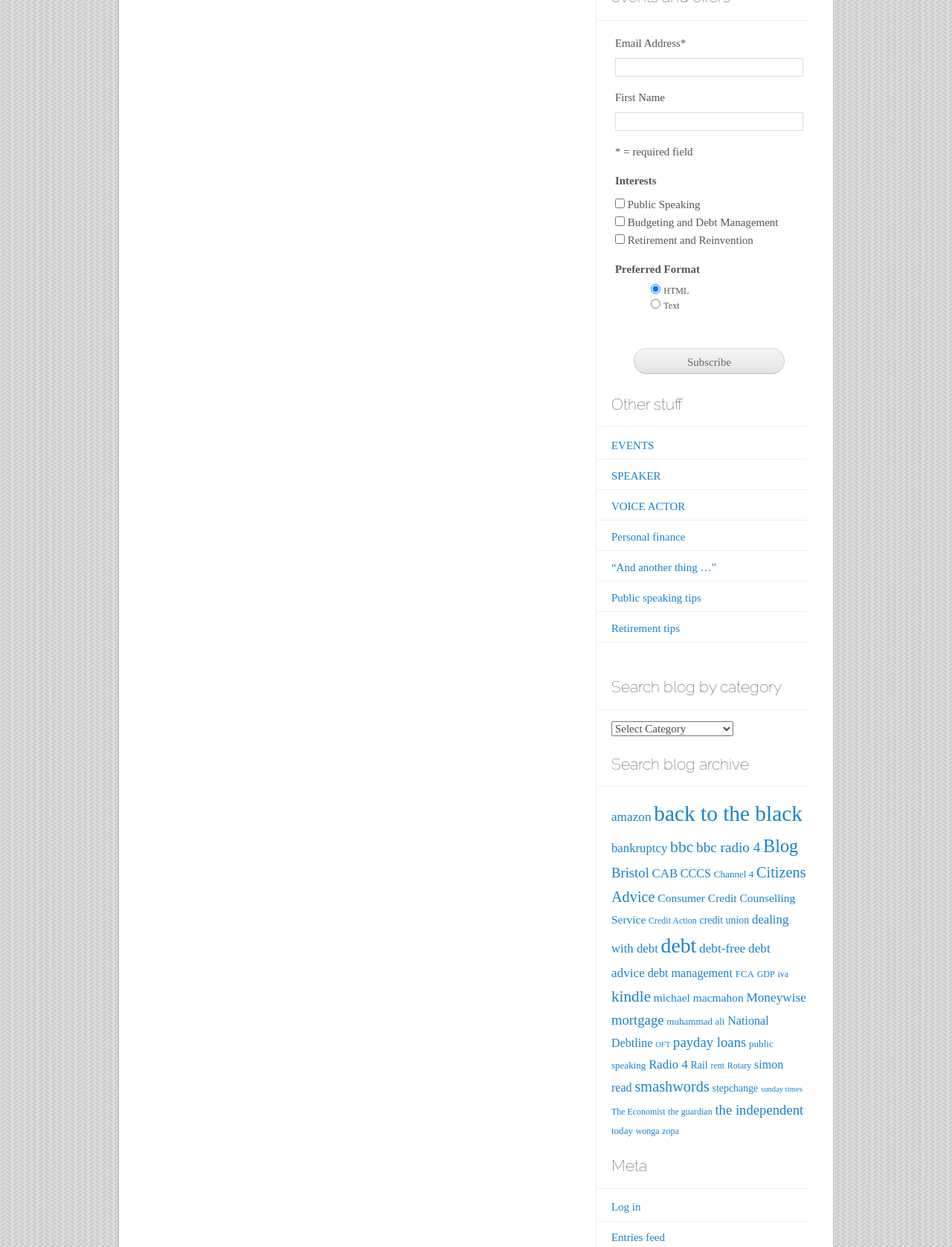Identify the bounding box coordinates of the section that should be clicked to achieve the task described: "View 'debt' category".

[0.694, 0.749, 0.731, 0.768]